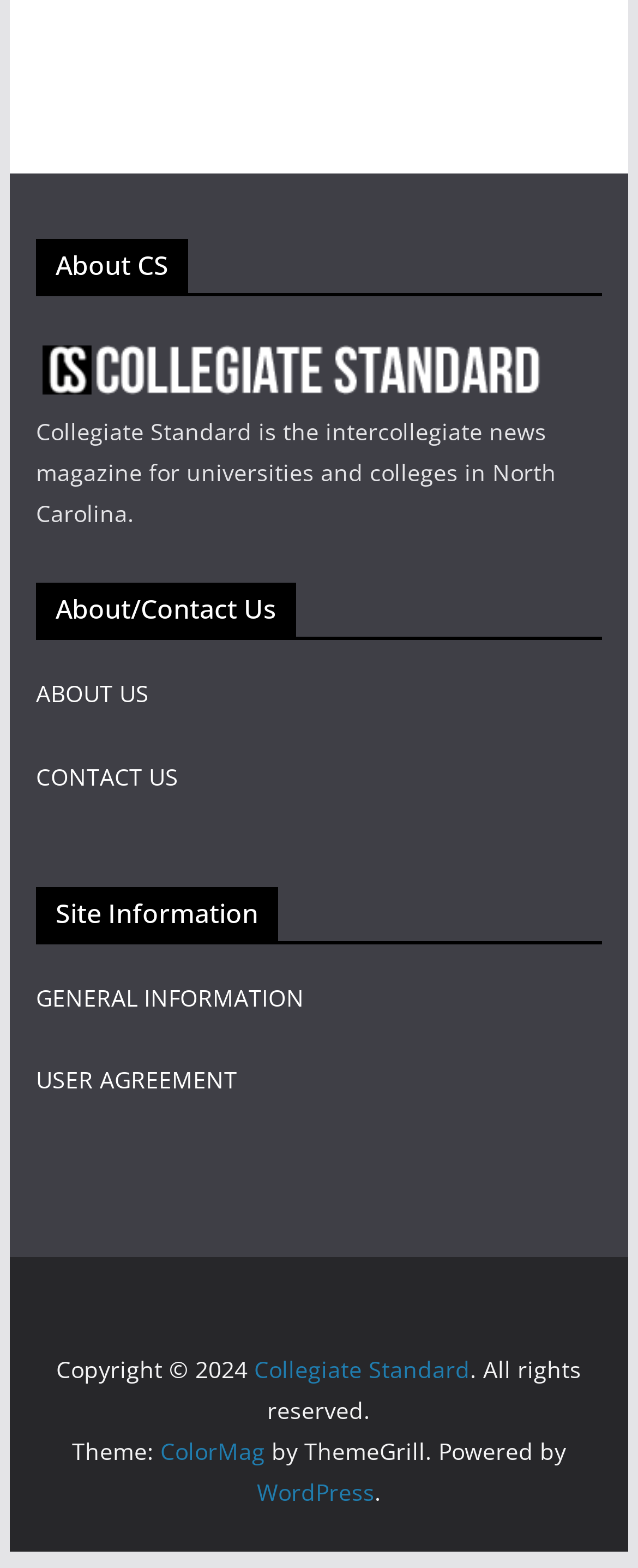From the webpage screenshot, predict the bounding box of the UI element that matches this description: "ABOUT US".

[0.056, 0.432, 0.233, 0.452]